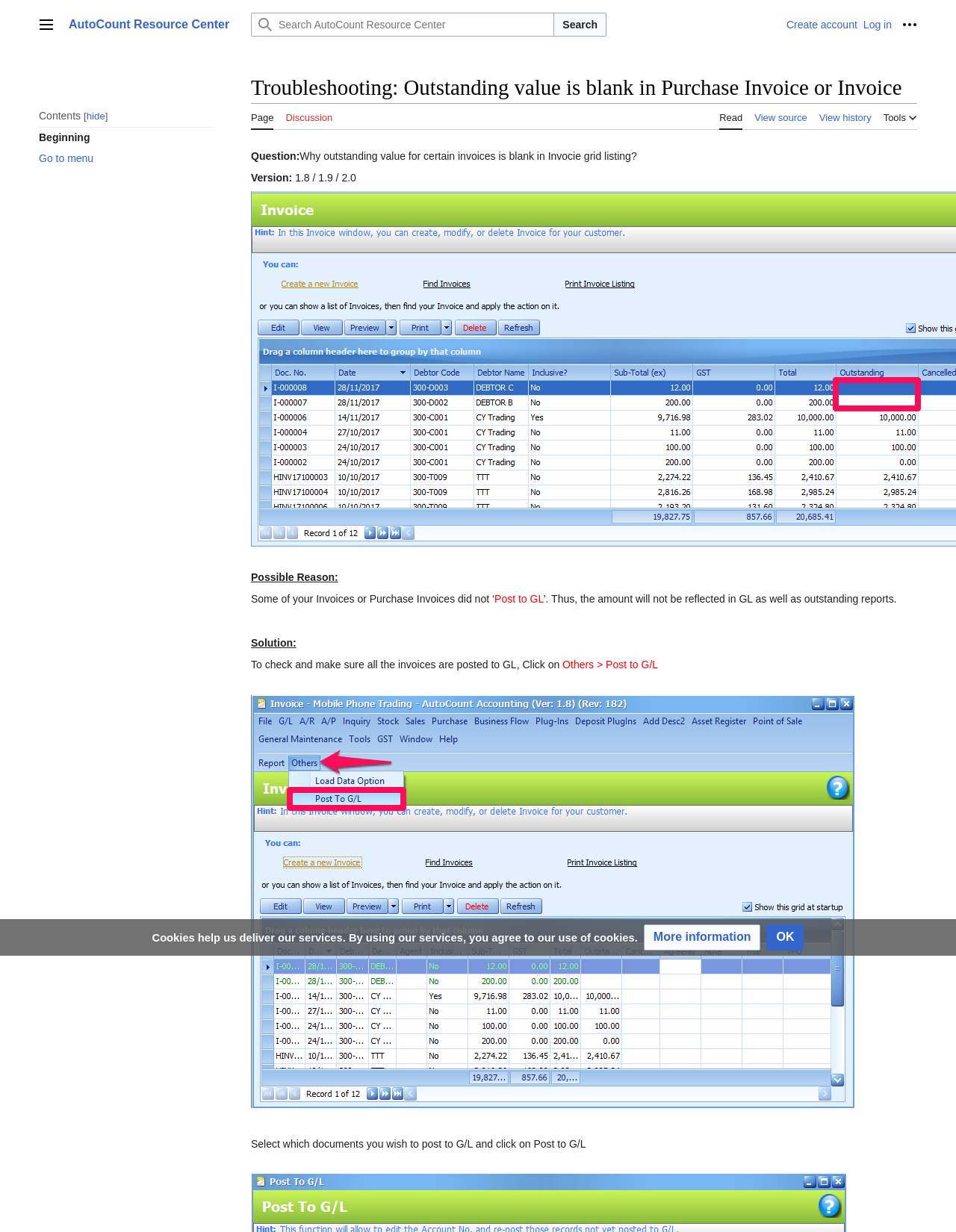Please identify the bounding box coordinates of the area I need to click to accomplish the following instruction: "Click on More options".

[0.939, 0.01, 0.964, 0.03]